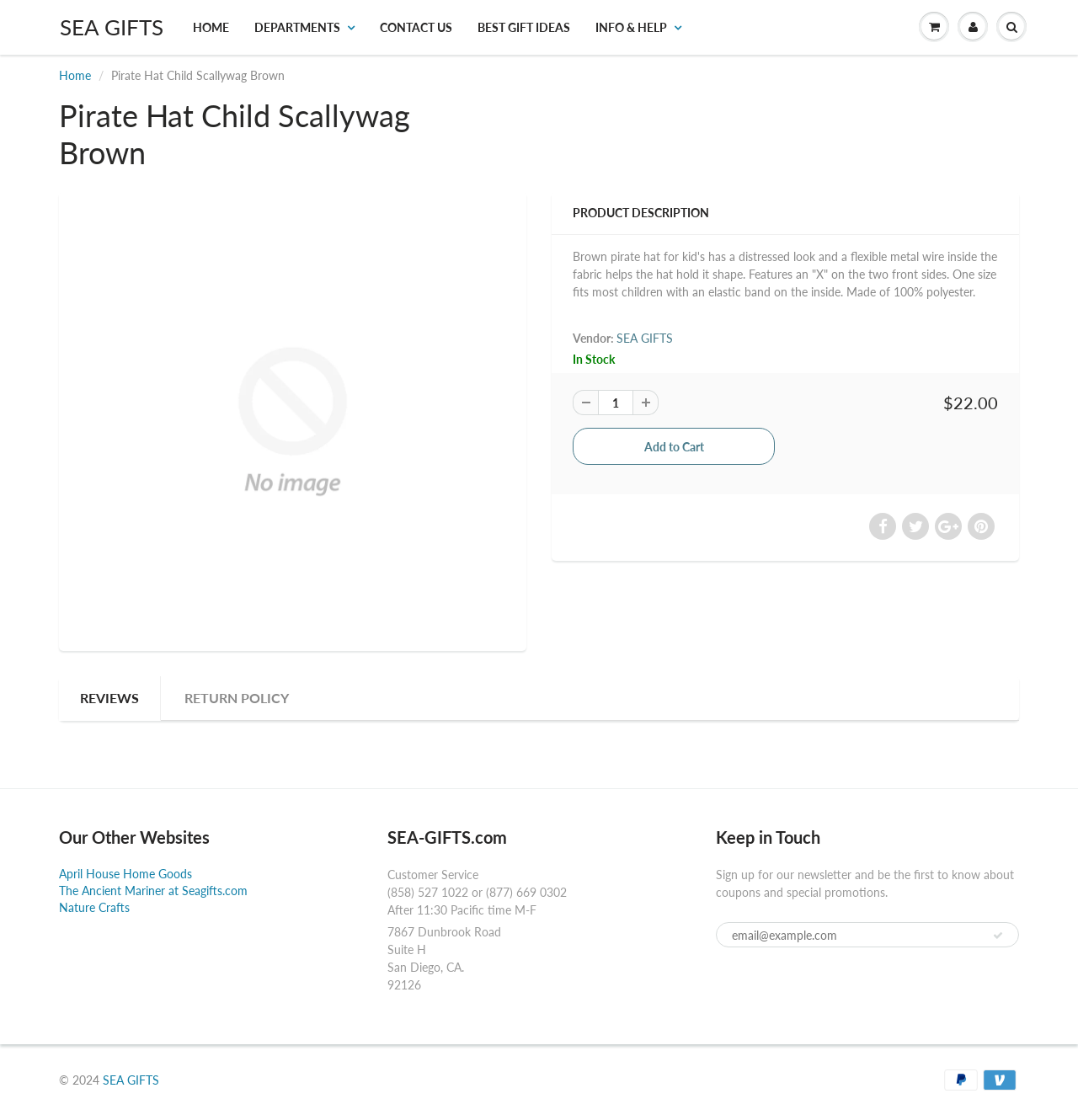Please indicate the bounding box coordinates of the element's region to be clicked to achieve the instruction: "Contact customer service". Provide the coordinates as four float numbers between 0 and 1, i.e., [left, top, right, bottom].

[0.359, 0.774, 0.444, 0.787]